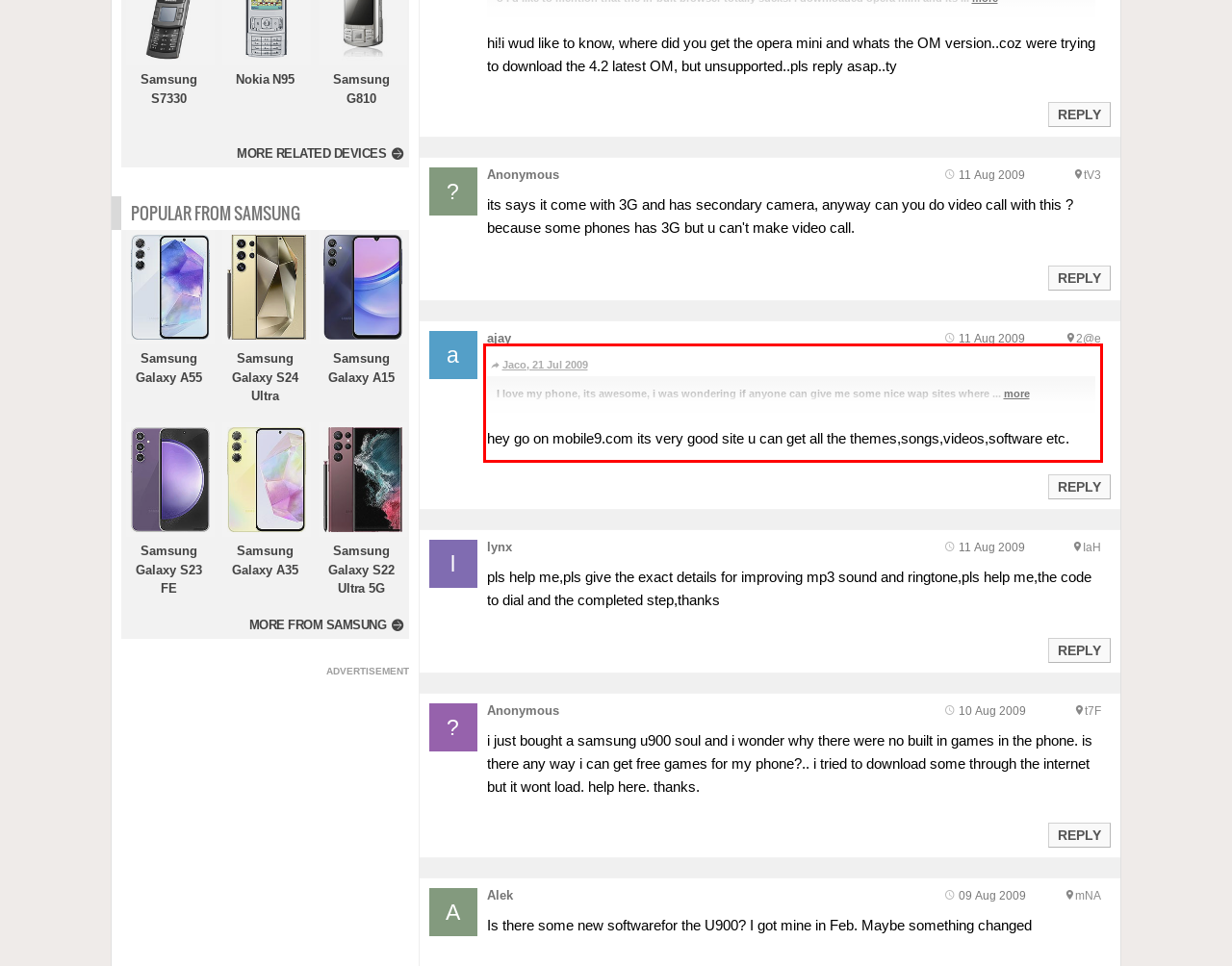You have a screenshot with a red rectangle around a UI element. Recognize and extract the text within this red bounding box using OCR.

Jaco, 21 Jul 2009 I love my phone, its awesome, i was wondering if anyone can give me some nice wap sites where ... more hey go on mobile9.com its very good site u can get all the themes,songs,videos,software etc.